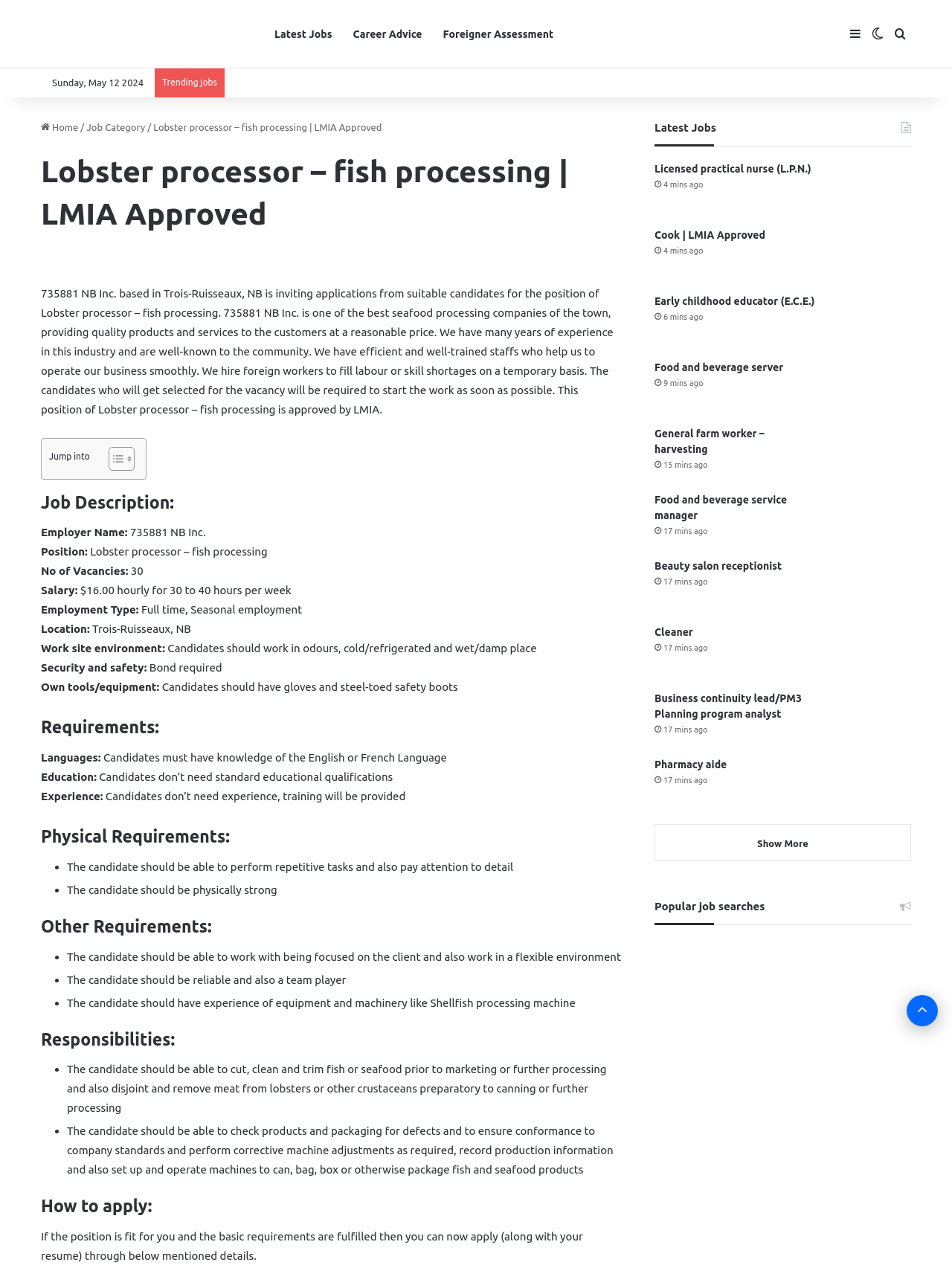Find the bounding box coordinates for the element that must be clicked to complete the instruction: "View job details of 'Licensed practical nurse (L.P.N.)'". The coordinates should be four float numbers between 0 and 1, indicated as [left, top, right, bottom].

[0.871, 0.128, 0.957, 0.172]